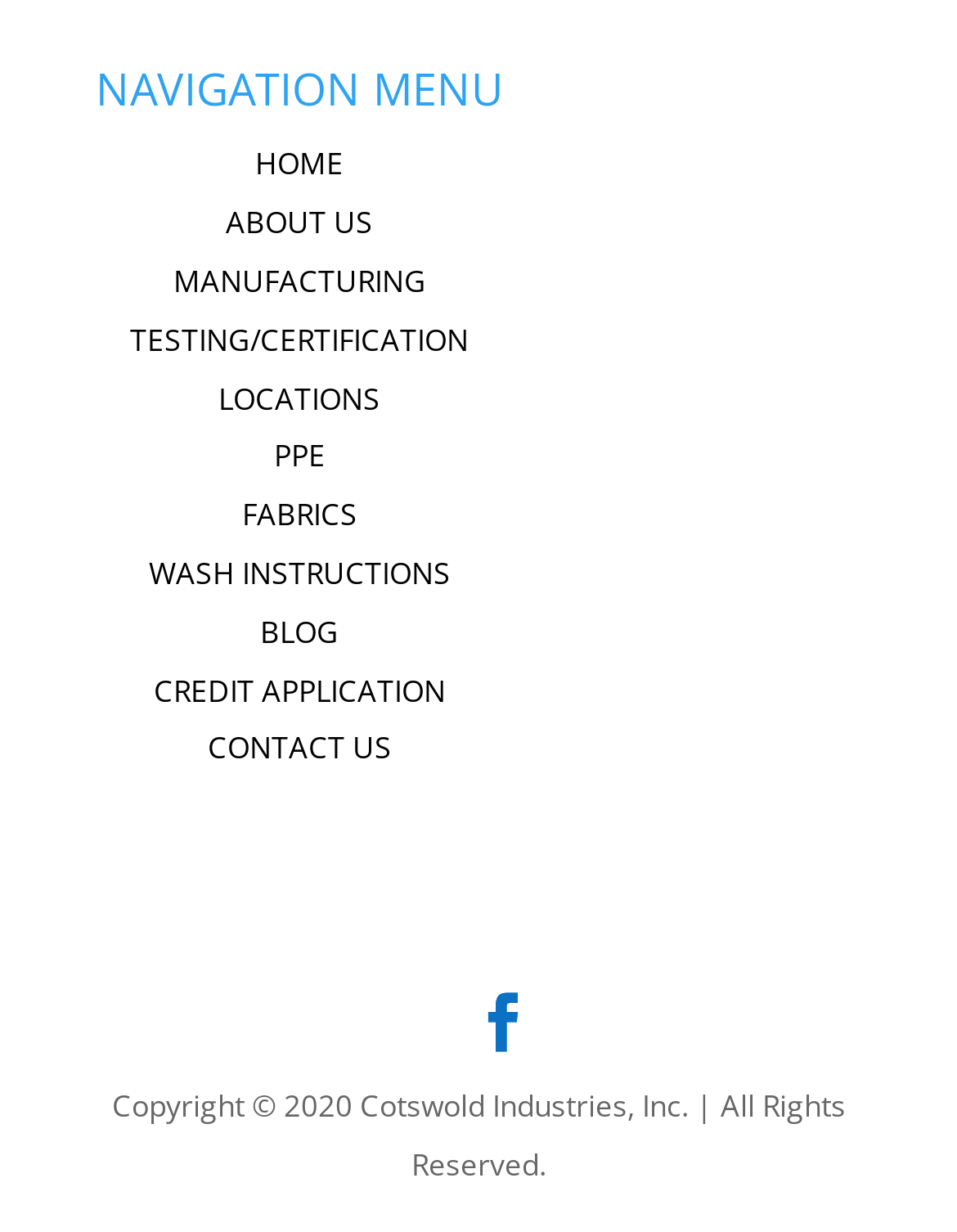Based on the element description, predict the bounding box coordinates (top-left x, top-left y, bottom-right x, bottom-right y) for the UI element in the screenshot: WASH INSTRUCTIONS

[0.155, 0.448, 0.471, 0.482]